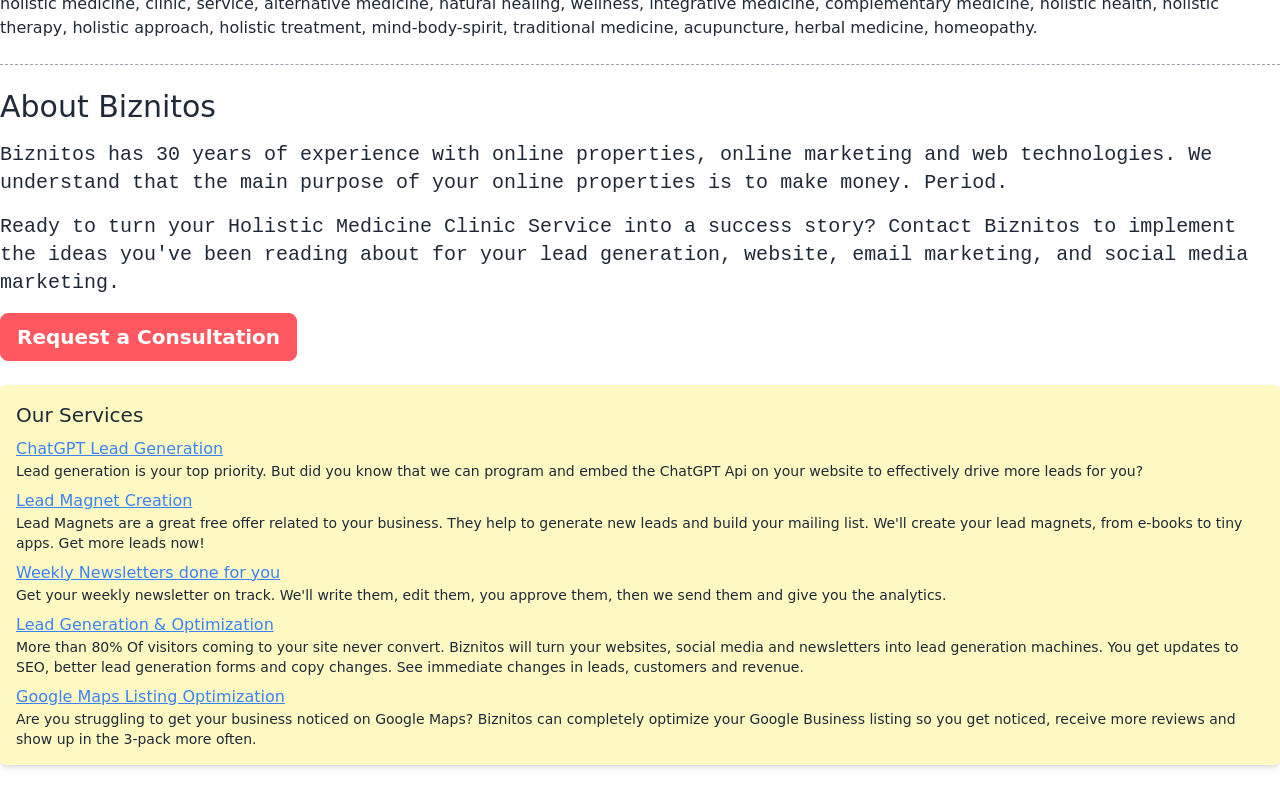Based on the image, please respond to the question with as much detail as possible:
What is the company's experience in online properties?

The answer can be found in the StaticText element 'Biznitos has 30 years of experience with online properties, online marketing and web technologies. We understand that the main purpose of your online properties is to make money. Period.' which is a child of the Root Element.